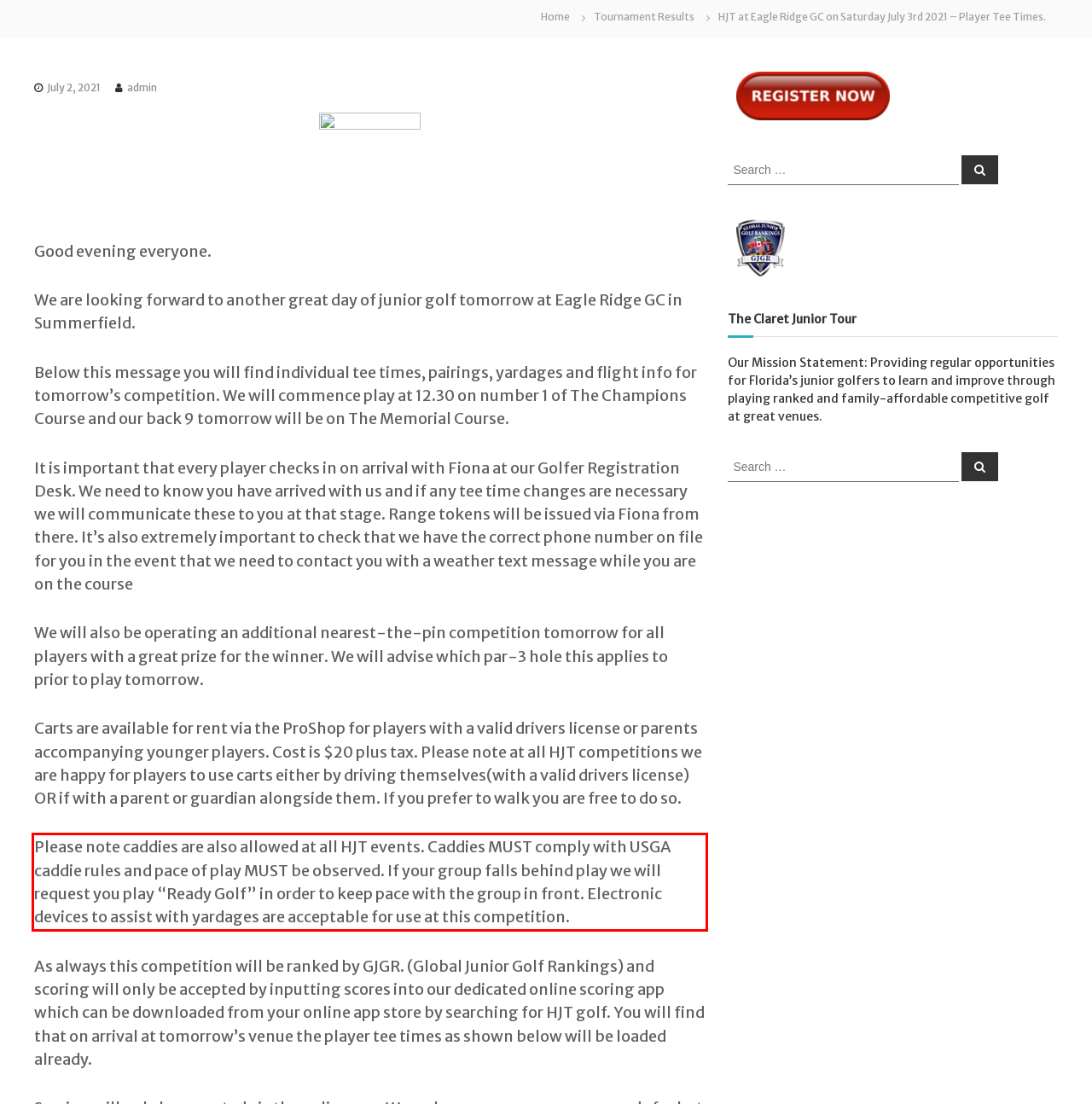Given the screenshot of a webpage, identify the red rectangle bounding box and recognize the text content inside it, generating the extracted text.

Please note caddies are also allowed at all HJT events. Caddies MUST comply with USGA caddie rules and pace of play MUST be observed. If your group falls behind play we will request you play “Ready Golf” in order to keep pace with the group in front. Electronic devices to assist with yardages are acceptable for use at this competition.